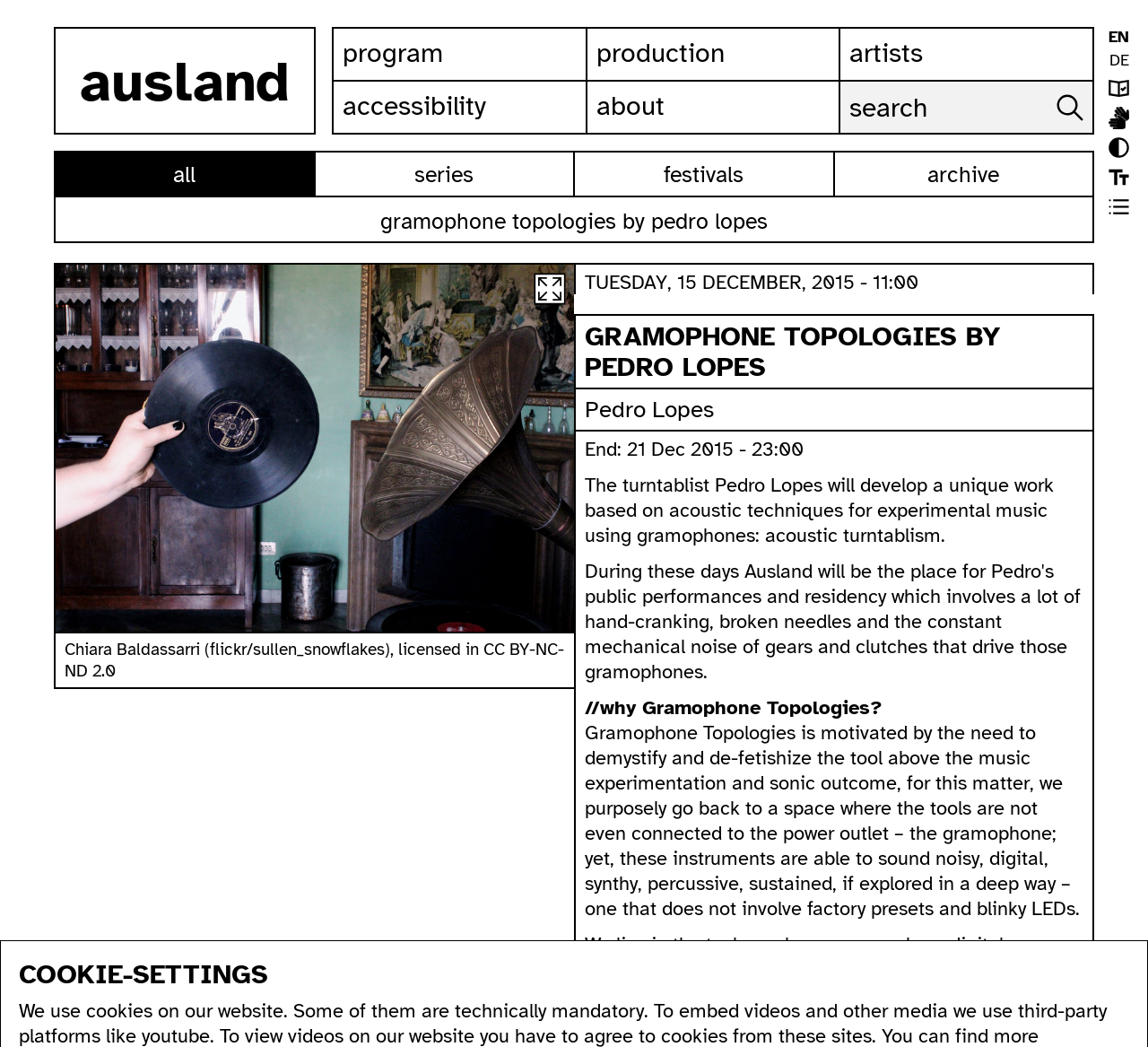Find the bounding box coordinates of the element I should click to carry out the following instruction: "switch to English".

[0.965, 0.026, 0.984, 0.045]